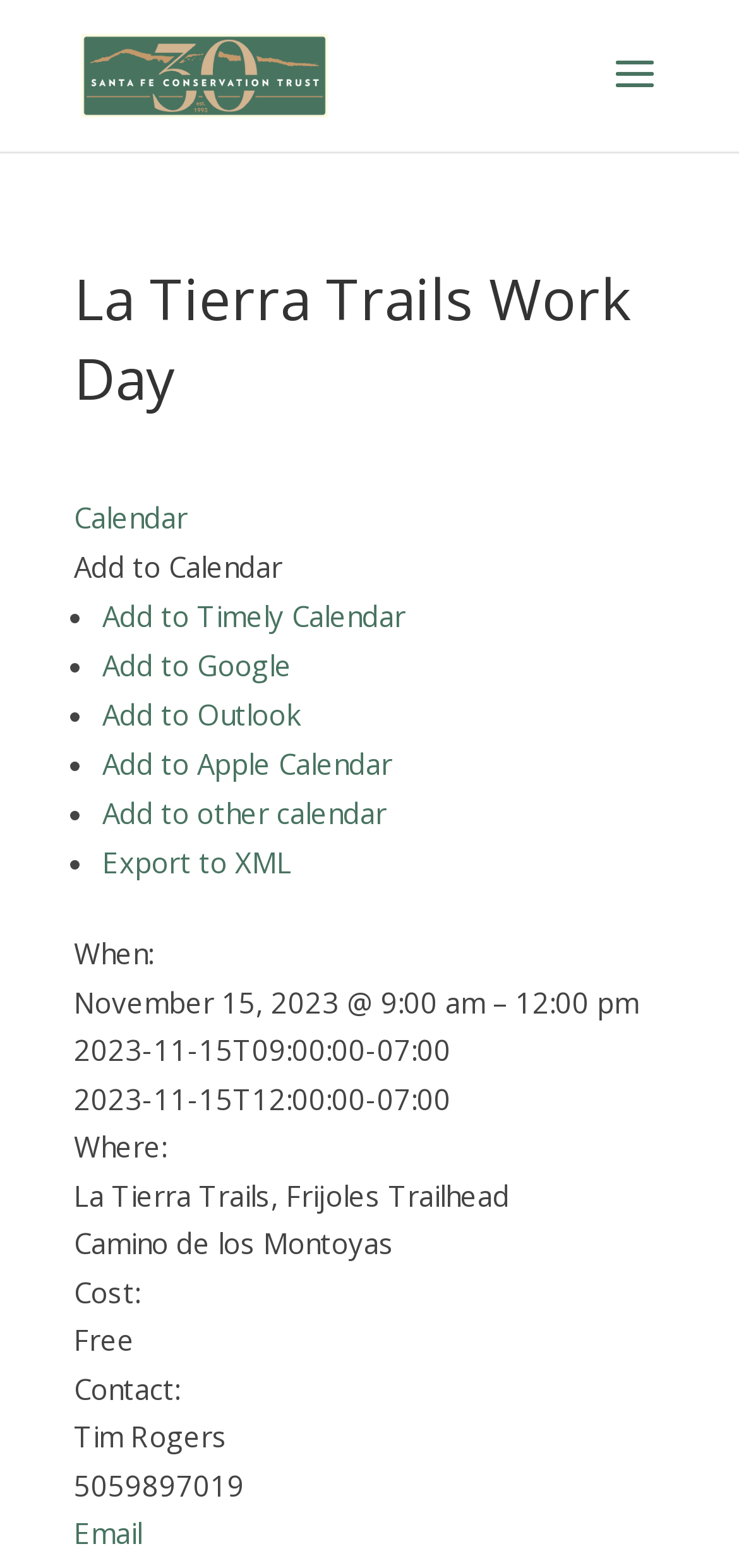Could you highlight the region that needs to be clicked to execute the instruction: "Click the 'Add to Google' link"?

[0.138, 0.412, 0.395, 0.436]